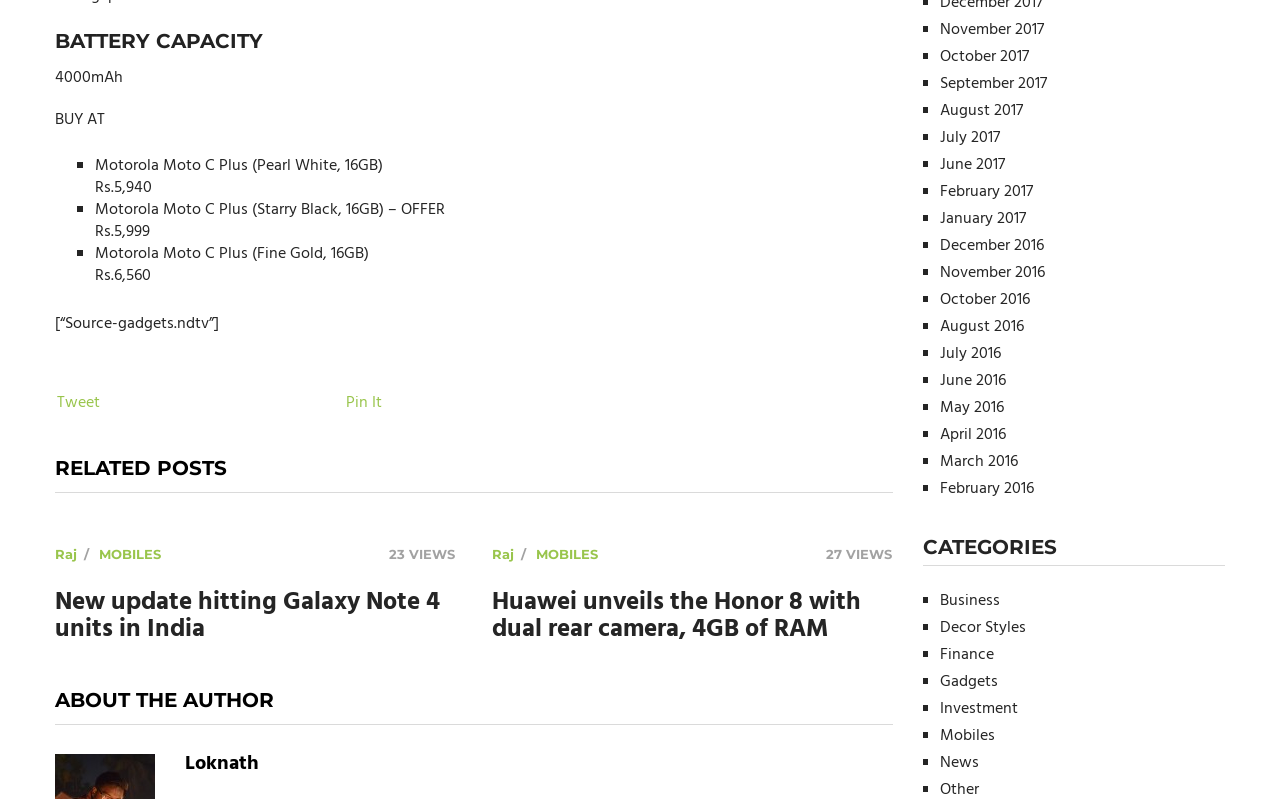Please find the bounding box coordinates of the element that you should click to achieve the following instruction: "Read about 'Loknath'". The coordinates should be presented as four float numbers between 0 and 1: [left, top, right, bottom].

[0.145, 0.936, 0.202, 0.976]